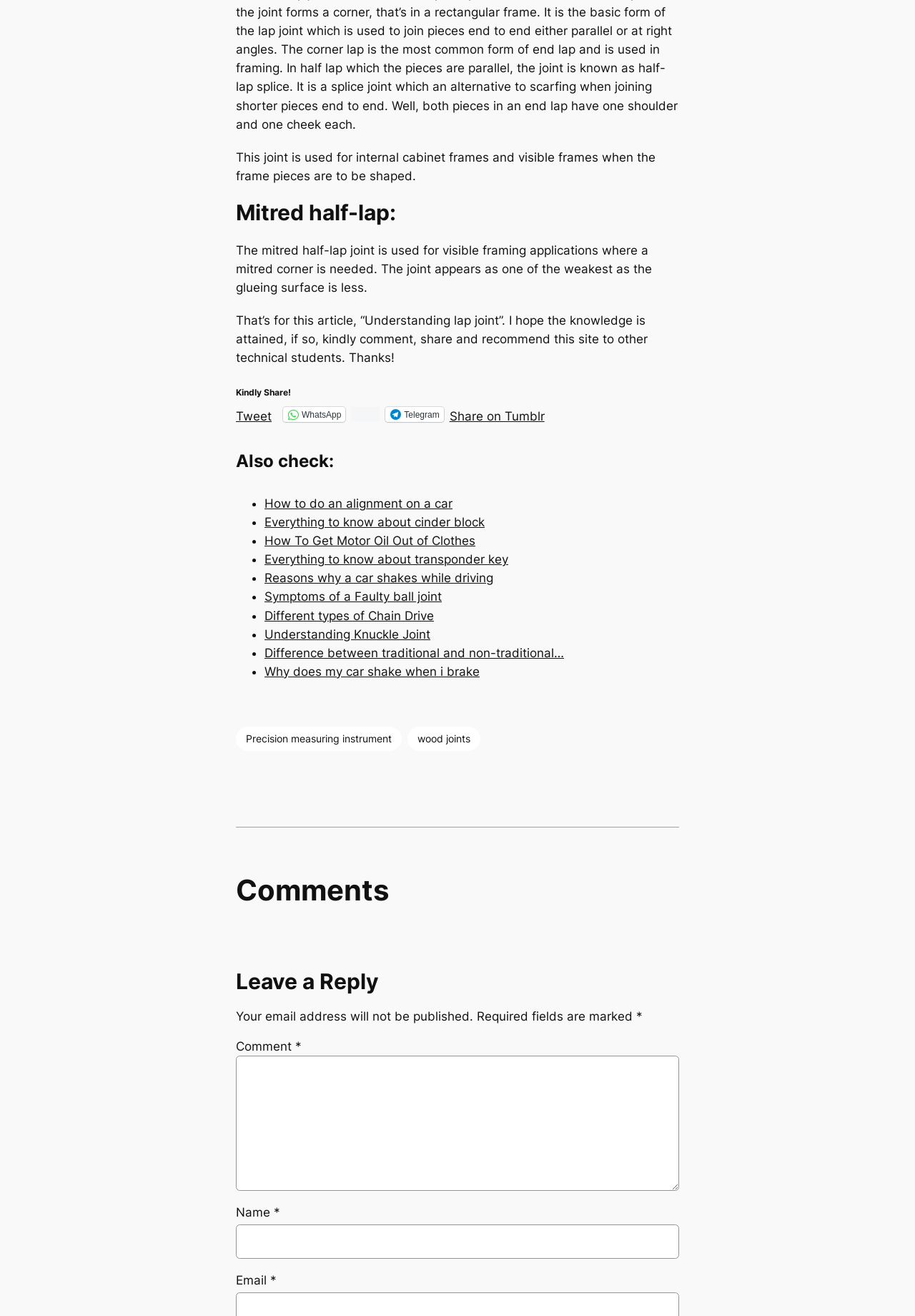Locate the bounding box coordinates of the area to click to fulfill this instruction: "Click on the 'Tweet' link". The bounding box should be presented as four float numbers between 0 and 1, in the order [left, top, right, bottom].

[0.258, 0.309, 0.297, 0.319]